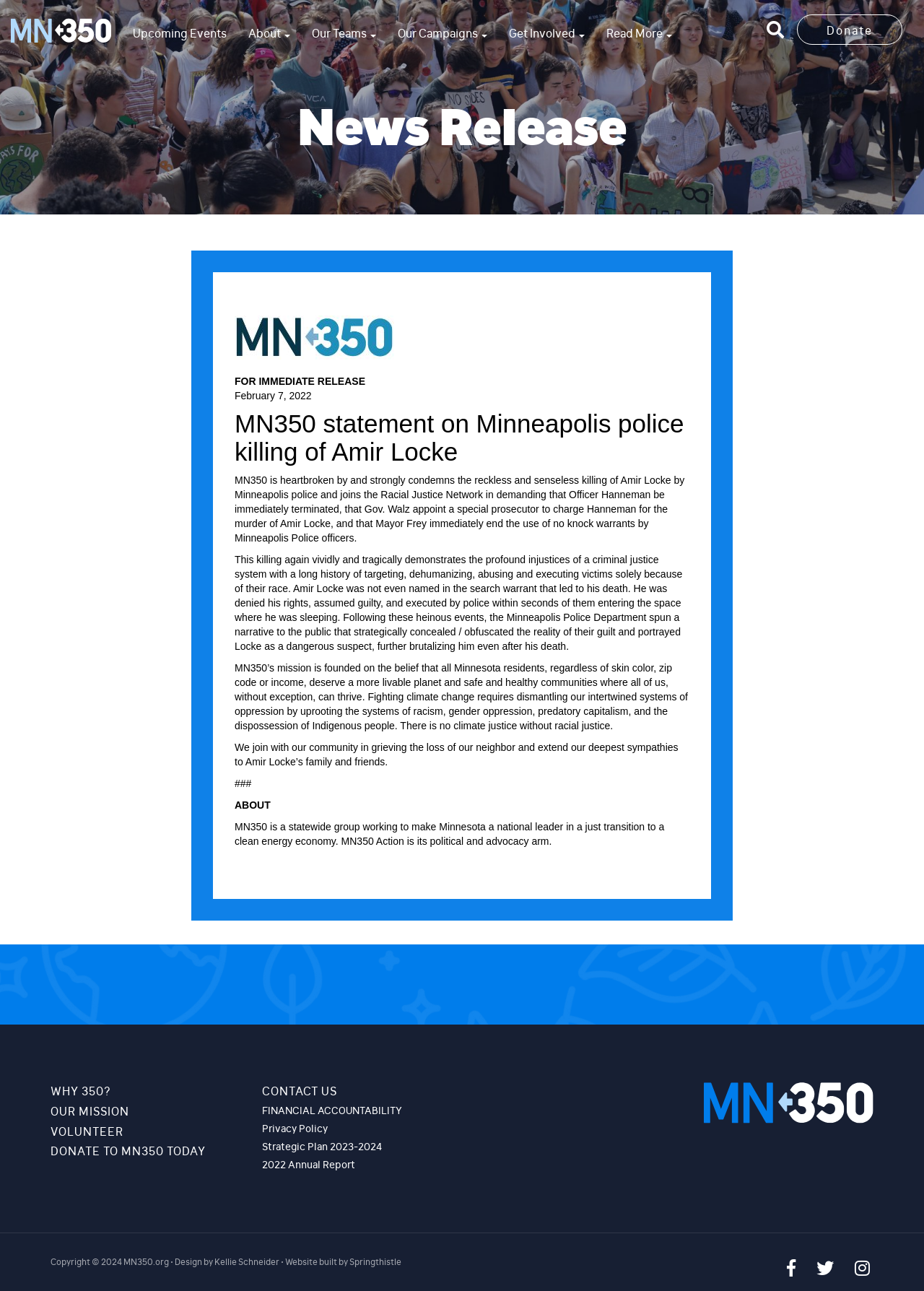Find the bounding box coordinates for the HTML element described as: "Upcoming Events". The coordinates should consist of four float values between 0 and 1, i.e., [left, top, right, bottom].

[0.132, 0.011, 0.257, 0.039]